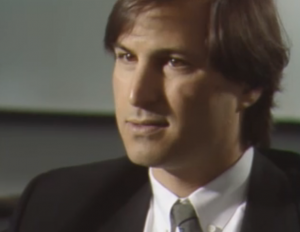Give a one-word or phrase response to the following question: What is the significance of this moment?

It encapsulates Jobs' insights on market research